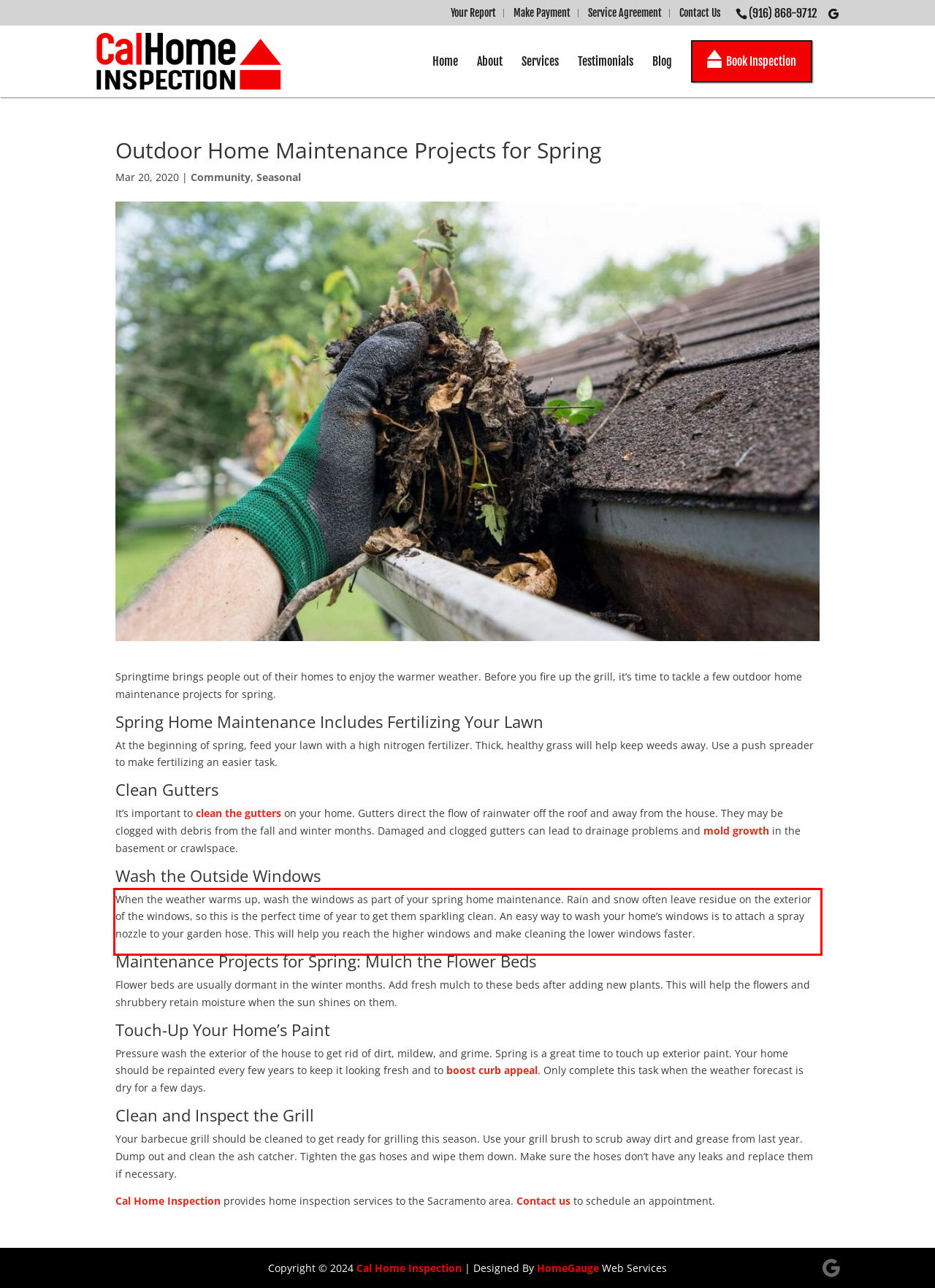Review the webpage screenshot provided, and perform OCR to extract the text from the red bounding box.

When the weather warms up, wash the windows as part of your spring home maintenance. Rain and snow often leave residue on the exterior of the windows, so this is the perfect time of year to get them sparkling clean. An easy way to wash your home’s windows is to attach a spray nozzle to your garden hose. This will help you reach the higher windows and make cleaning the lower windows faster.